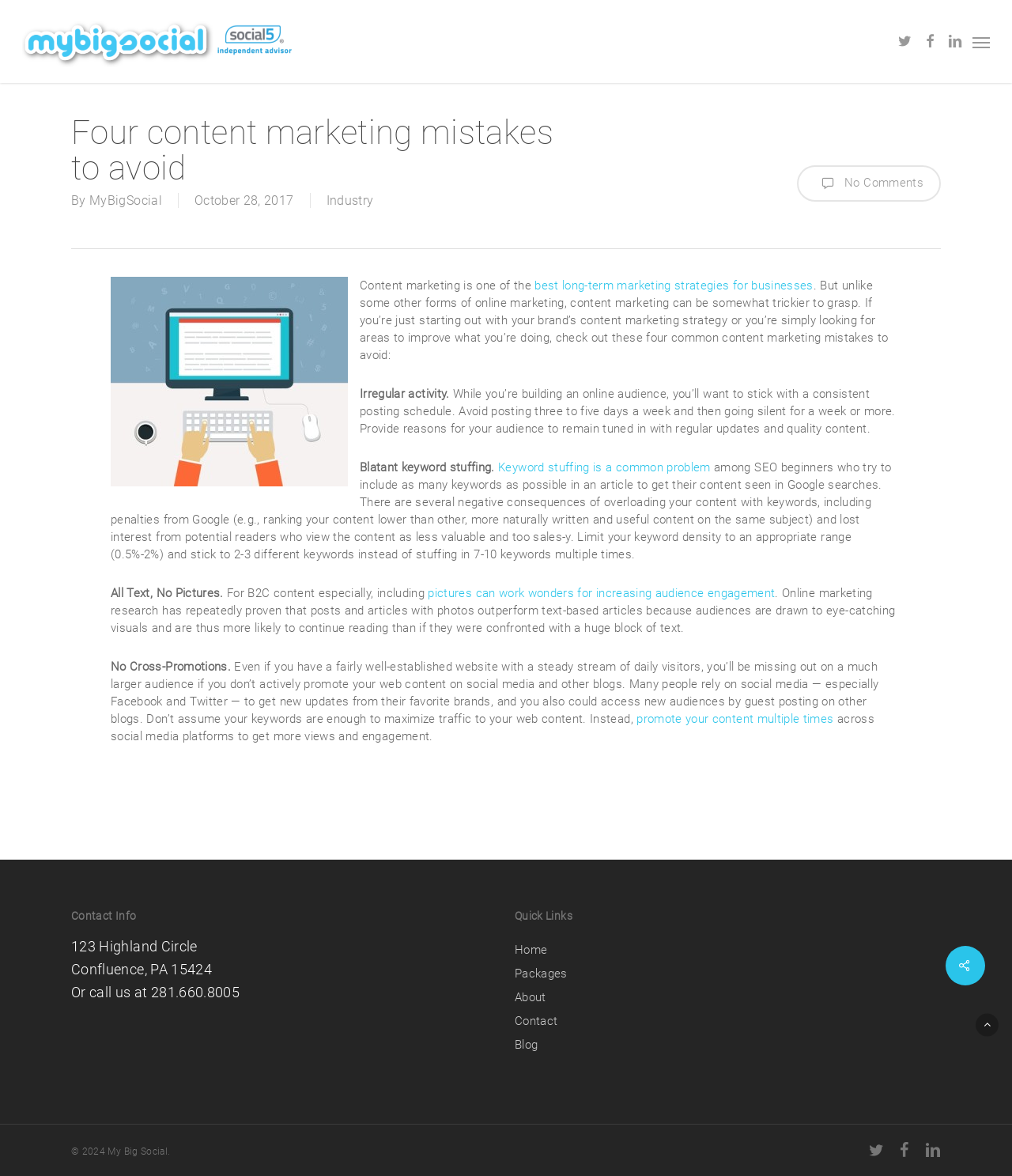Please mark the bounding box coordinates of the area that should be clicked to carry out the instruction: "Read the article about content marketing mistakes".

[0.109, 0.235, 0.891, 0.687]